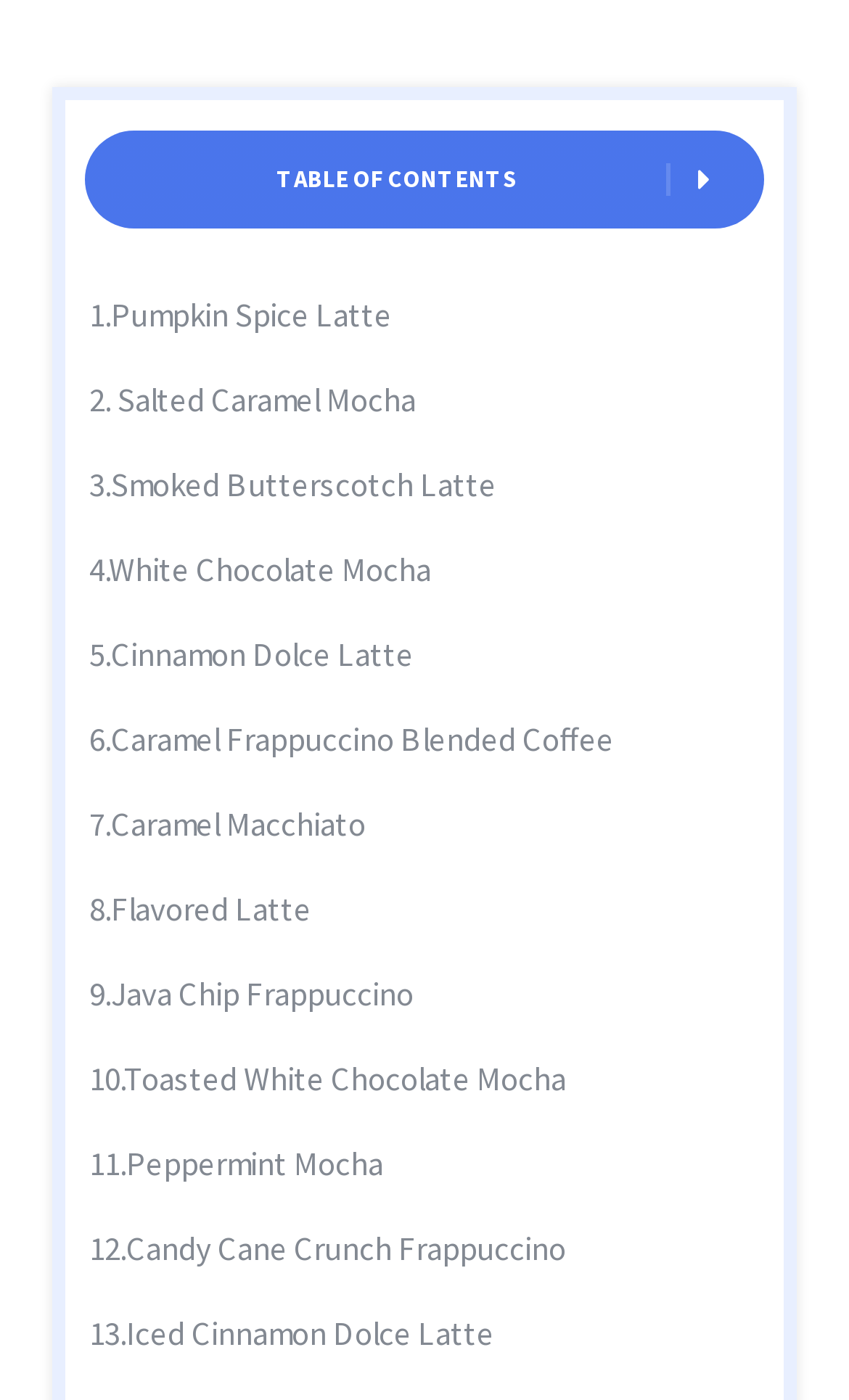Please locate the bounding box coordinates of the element's region that needs to be clicked to follow the instruction: "Click on Pumpkin Spice Latte". The bounding box coordinates should be provided as four float numbers between 0 and 1, i.e., [left, top, right, bottom].

[0.105, 0.208, 0.469, 0.241]